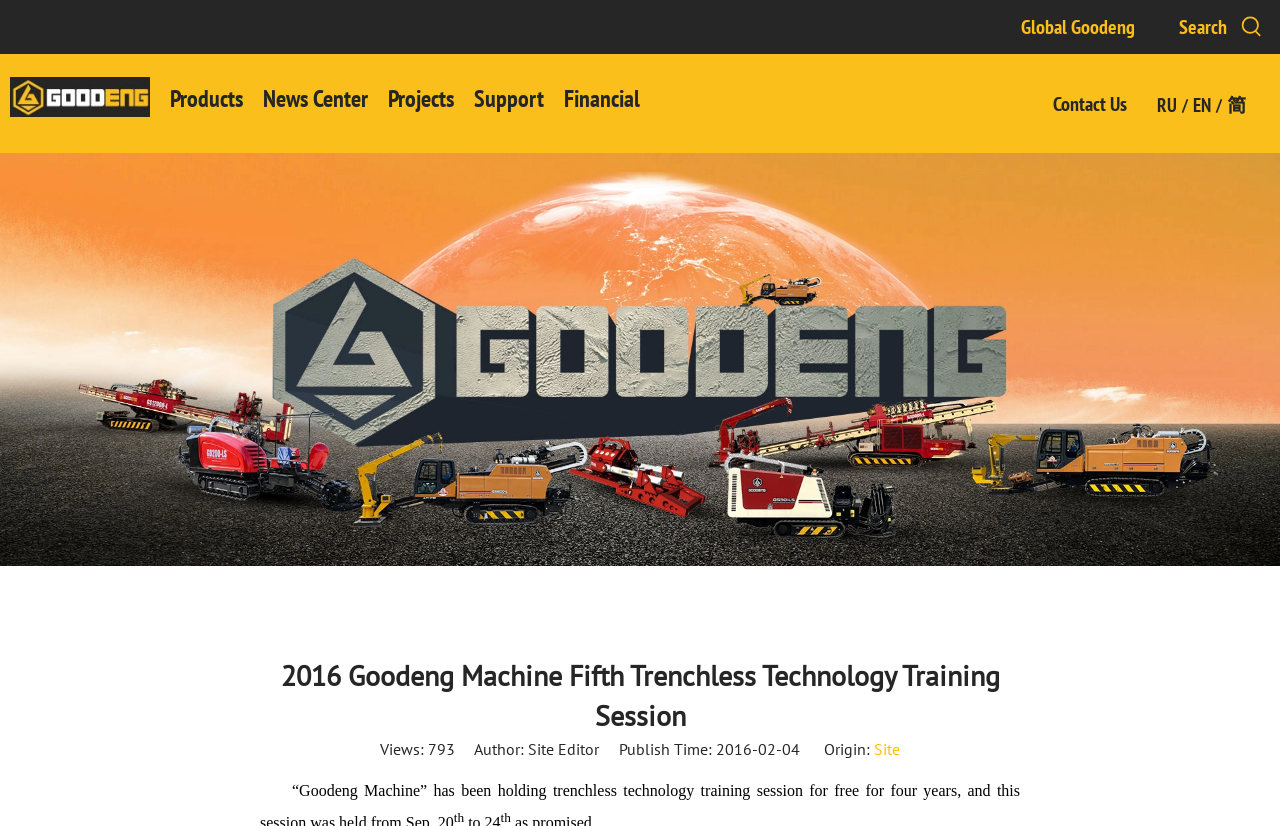How many views does the article have?
Provide a concise answer using a single word or phrase based on the image.

793